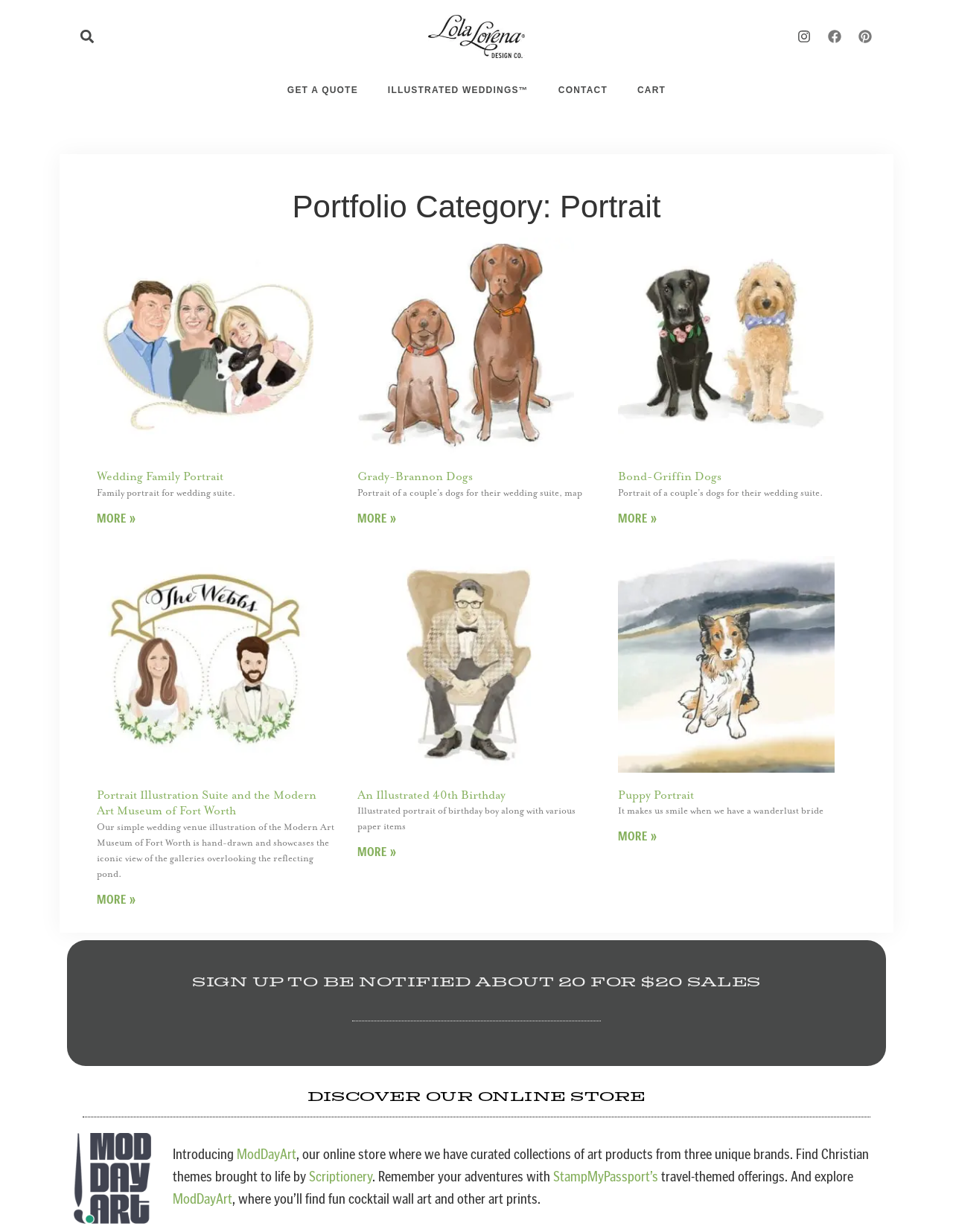Please determine the bounding box coordinates for the UI element described here. Use the format (top-left x, top-left y, bottom-right x, bottom-right y) with values bounded between 0 and 1: Bond-Griffin Dogs

[0.648, 0.381, 0.757, 0.393]